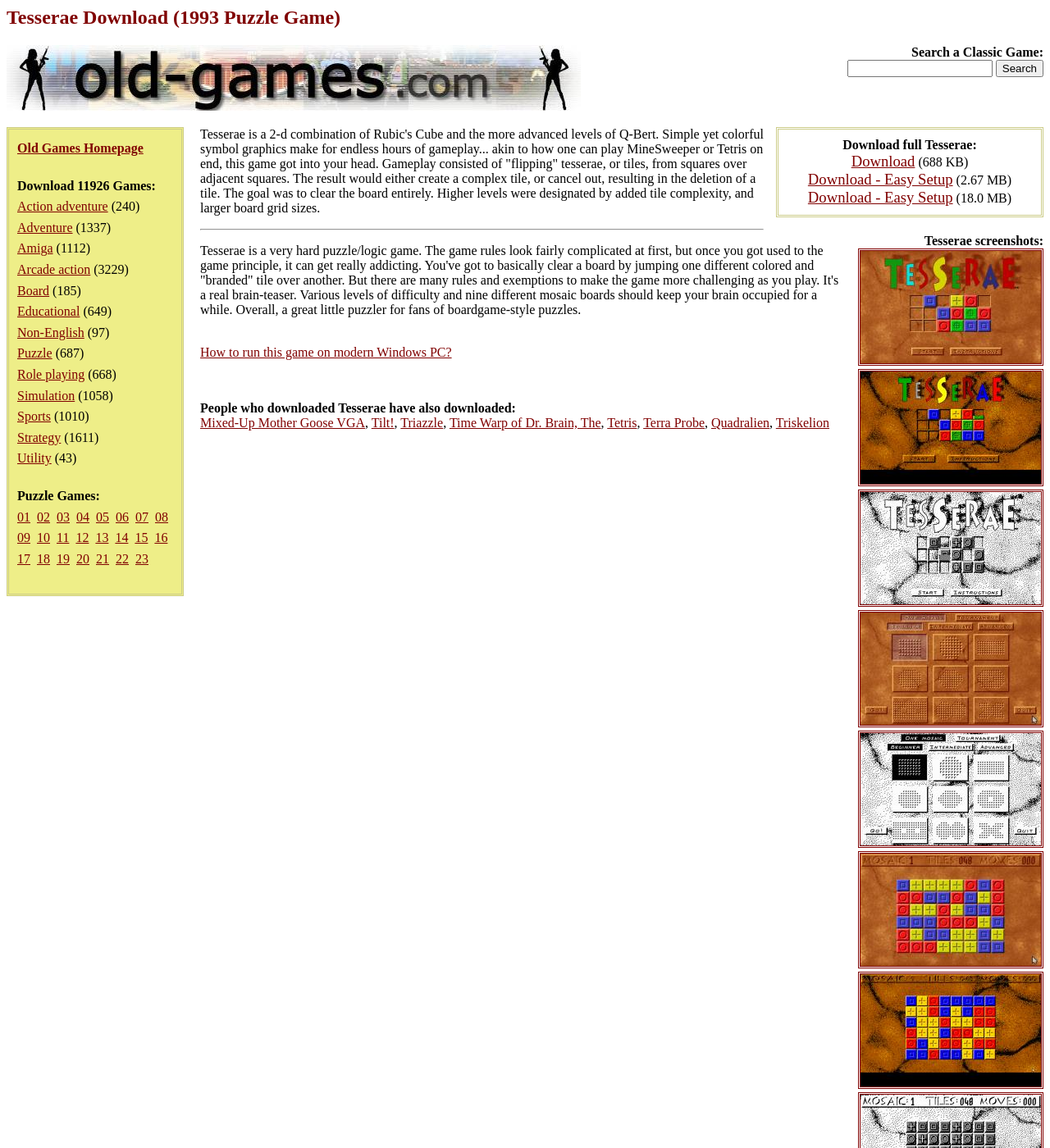What is the file size of the 'Download - Easy Setup' option?
Please provide a comprehensive and detailed answer to the question.

I found the file size of the 'Download - Easy Setup' option by looking at the text '(2.67 MB)' which is located next to the 'Download - Easy Setup' link.